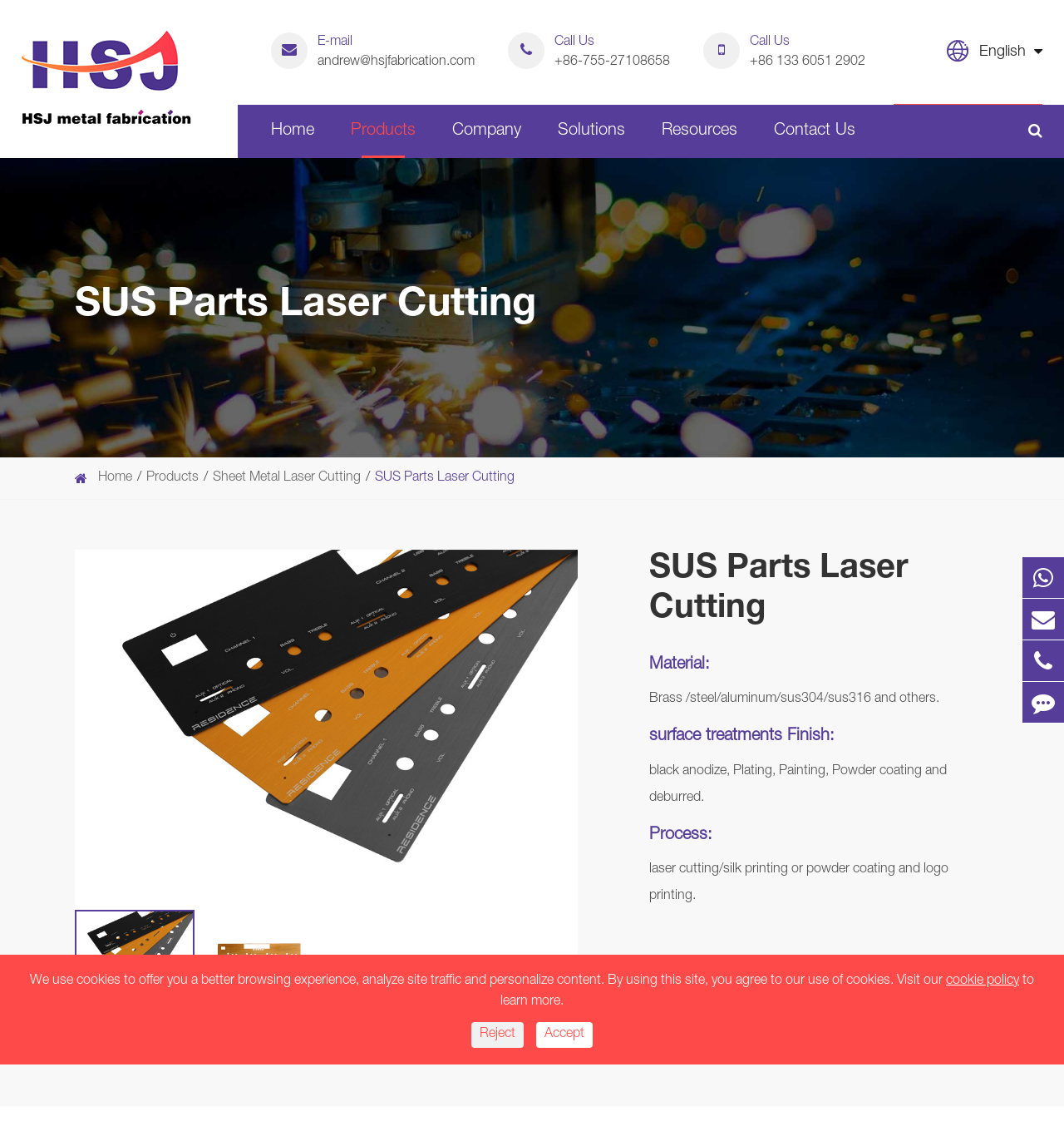Elaborate on the webpage's design and content in a detailed caption.

This webpage is about HSJ Metal Fabrication Co., Ltd., a company that provides laser cutting services for metal parts. At the top left corner, there is a logo of the company with a link to the homepage. Next to it, there is a contact information section with an email address, phone number, and a "Call Us" button. On the top right corner, there is a language selection menu with options for English, Japanese, French, German, Spanish, Italian, Russian, Portuguese, Swedish, Greek, and Dutch.

Below the language selection menu, there is a navigation bar with links to "Home", "Products", "Company", "Solutions", "Resources", and "Contact Us". The "Products" link is further divided into sub-links for "Sheet Metal Laser Cutting", "Sheet Metal Bending", "Sheet Metal Stamping", "Sheet Metal Welding", "CNC Metal Parts", "Sheet Metal Chassis", "Sheet Metal Cabinets", and "Plastic Manufacturing".

The main content of the webpage is divided into two sections. The left section has a heading "SUS Parts Laser Cutting" and features an image of a laser cutting machine. Below the image, there is a brief description of the company's laser cutting services, including the materials they work with, surface treatments, and processes.

The right section has a heading "SUS Parts Laser Cutting" and features three images of laser-cut metal parts. Below the images, there is a section with details about the company's services, including the materials they work with, surface treatments, and processes. There is also a "GET A QUOTE" button.

At the bottom of the webpage, there is a section with links to "Whatsapp", "E-mail", "TEL", and "Feedback". There is also a cookie policy notification with links to learn more and to accept or reject cookies.